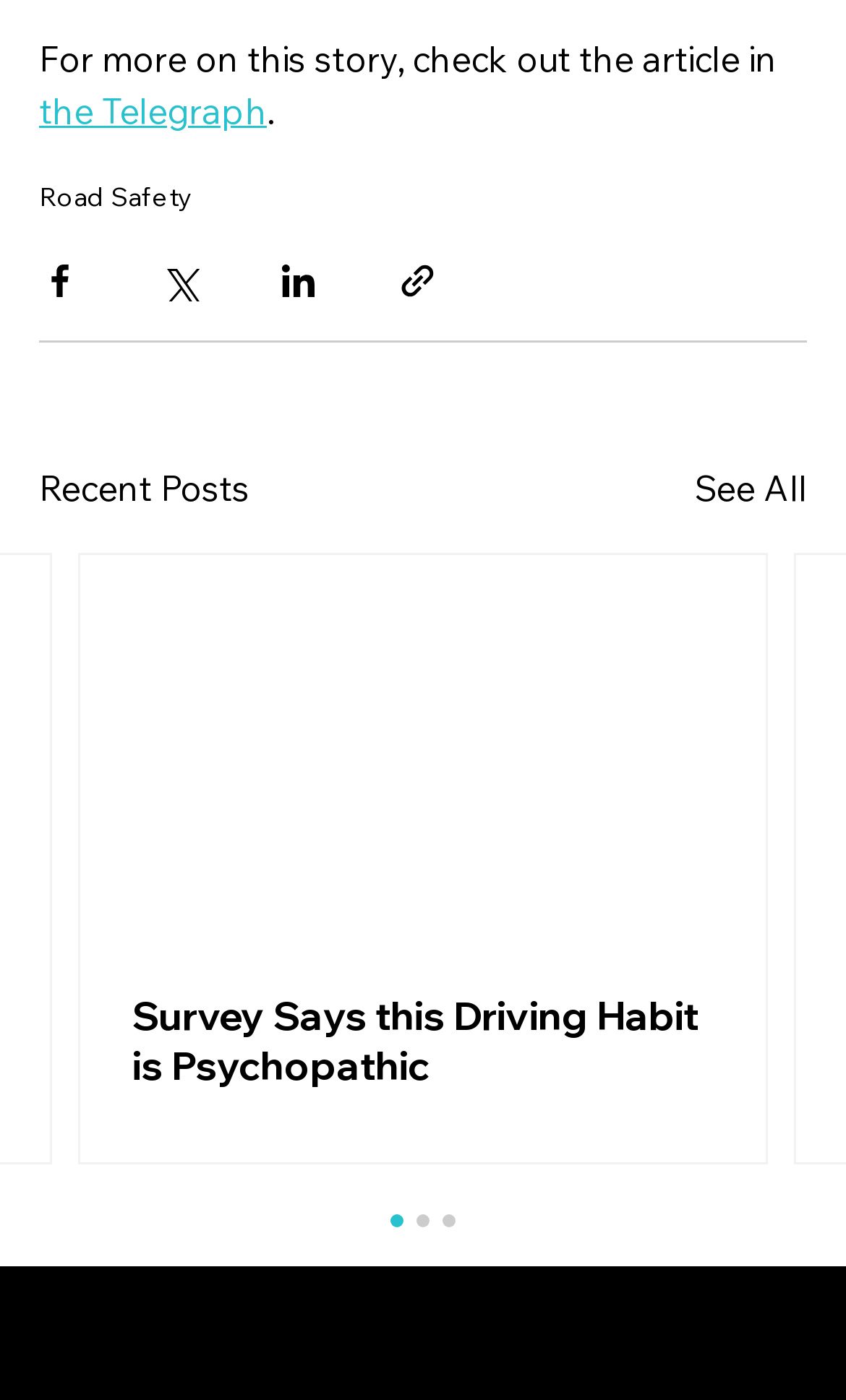Locate the bounding box coordinates of the clickable region to complete the following instruction: "View Recent Posts."

[0.046, 0.329, 0.295, 0.366]